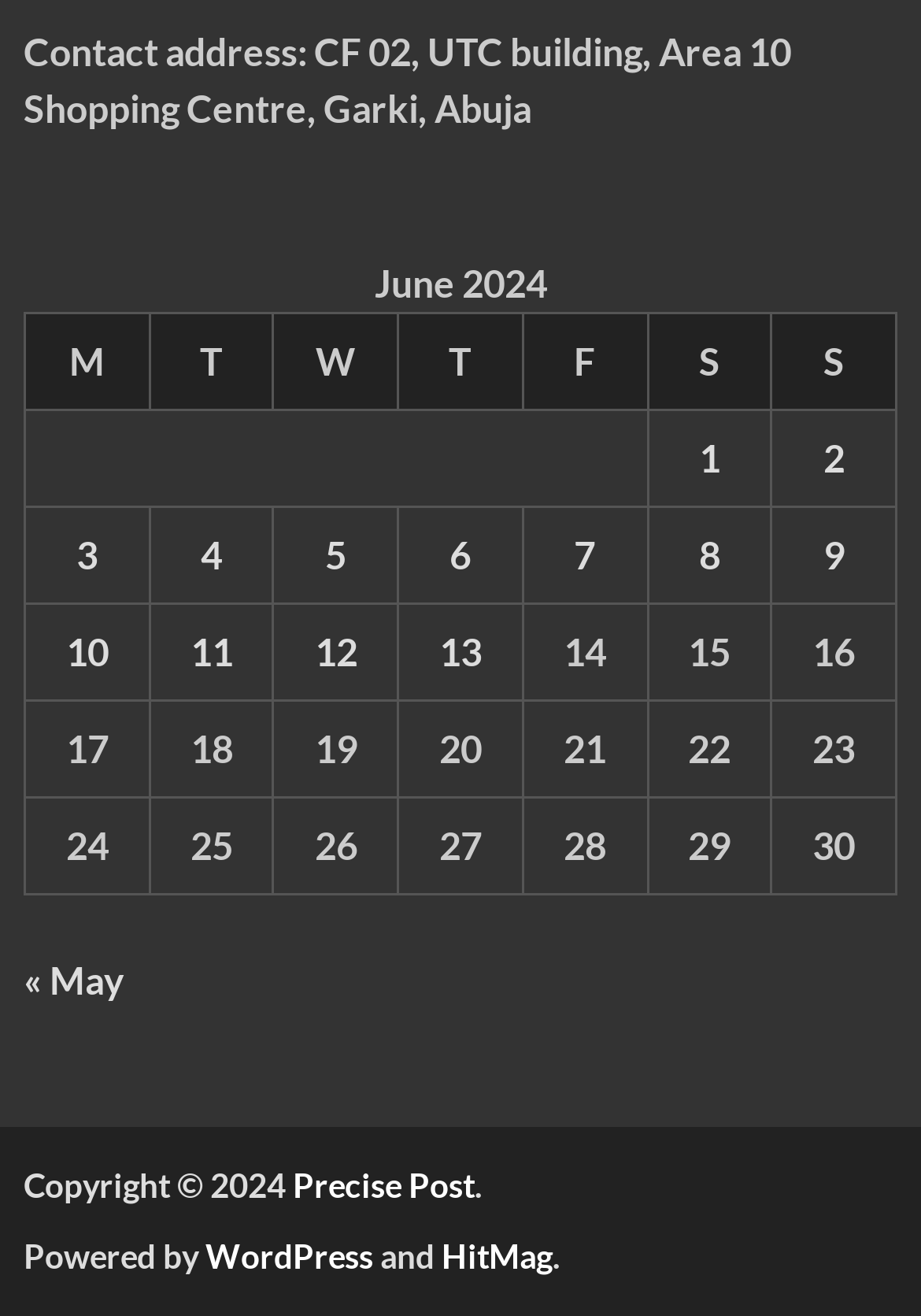Locate the bounding box coordinates of the region to be clicked to comply with the following instruction: "Go to May". The coordinates must be four float numbers between 0 and 1, in the form [left, top, right, bottom].

[0.026, 0.727, 0.136, 0.761]